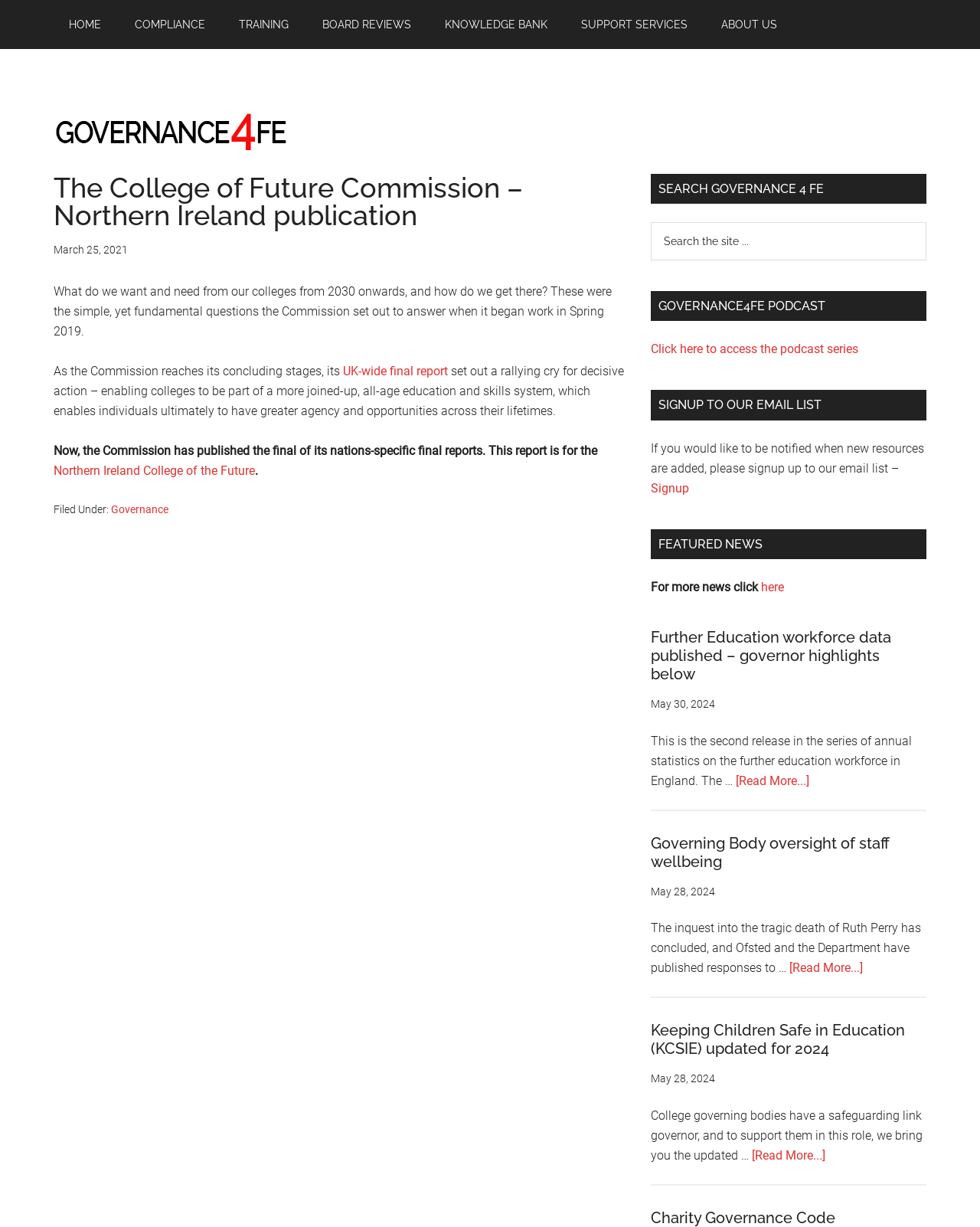Please pinpoint the bounding box coordinates for the region I should click to adhere to this instruction: "Click the 'HOME' link".

[0.055, 0.0, 0.119, 0.04]